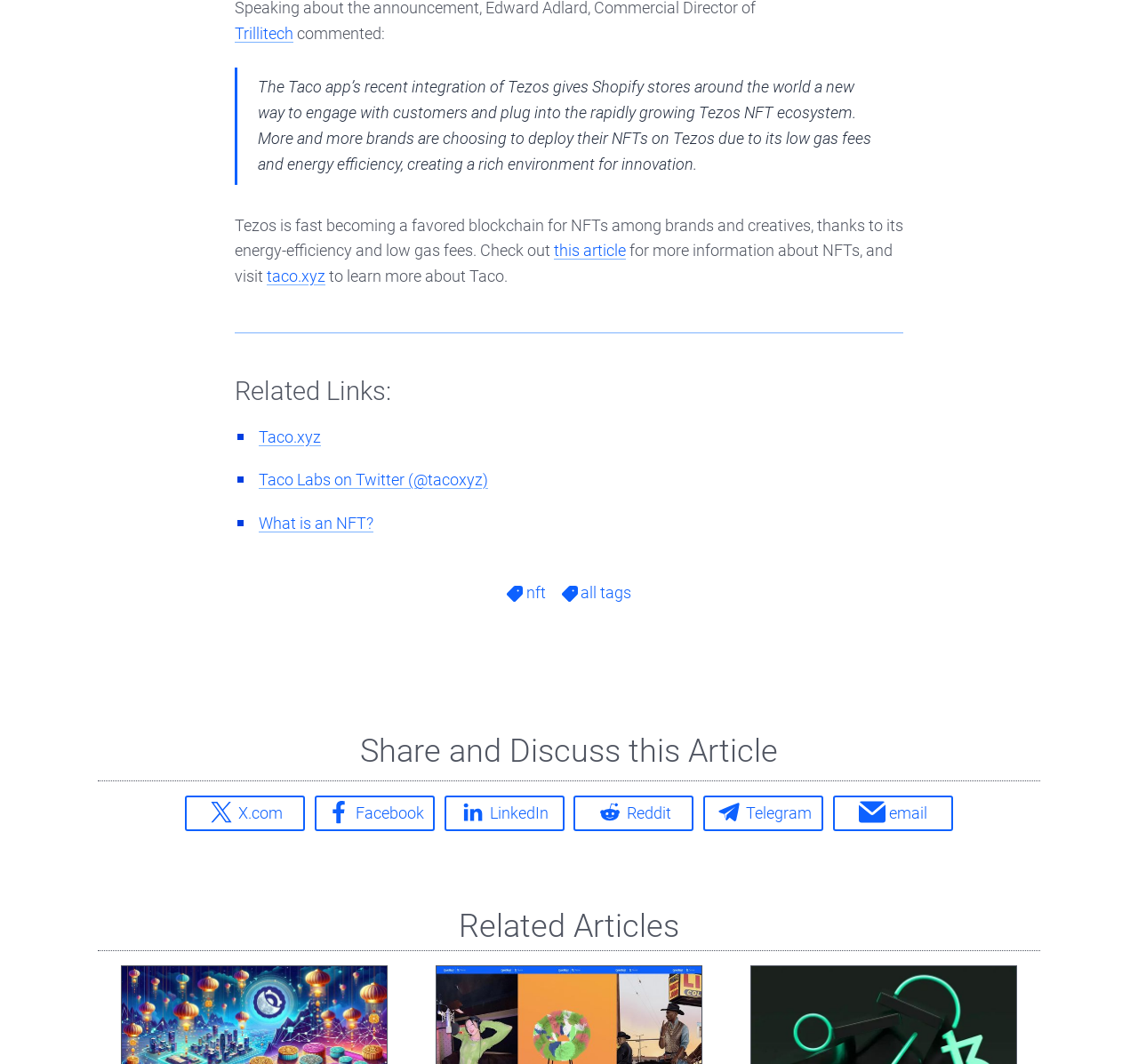Identify the bounding box coordinates of the clickable region required to complete the instruction: "read this article". The coordinates should be given as four float numbers within the range of 0 and 1, i.e., [left, top, right, bottom].

[0.487, 0.227, 0.55, 0.244]